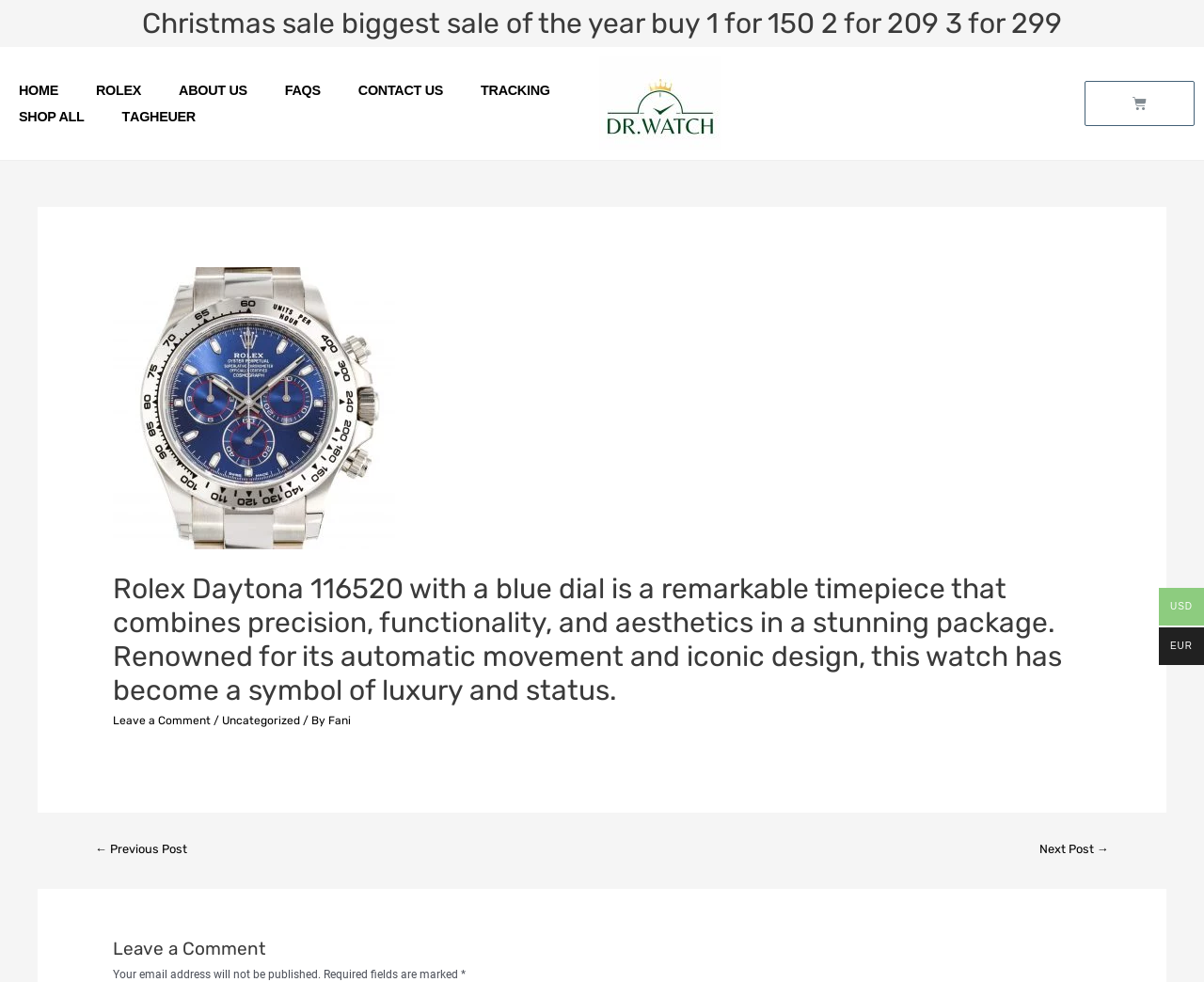Identify and extract the main heading from the webpage.

Rolex Daytona 116520 with a blue dial is a remarkable timepiece that combines precision, functionality, and aesthetics in a stunning package. Renowned for its automatic movement and iconic design, this watch has become a symbol of luxury and status.